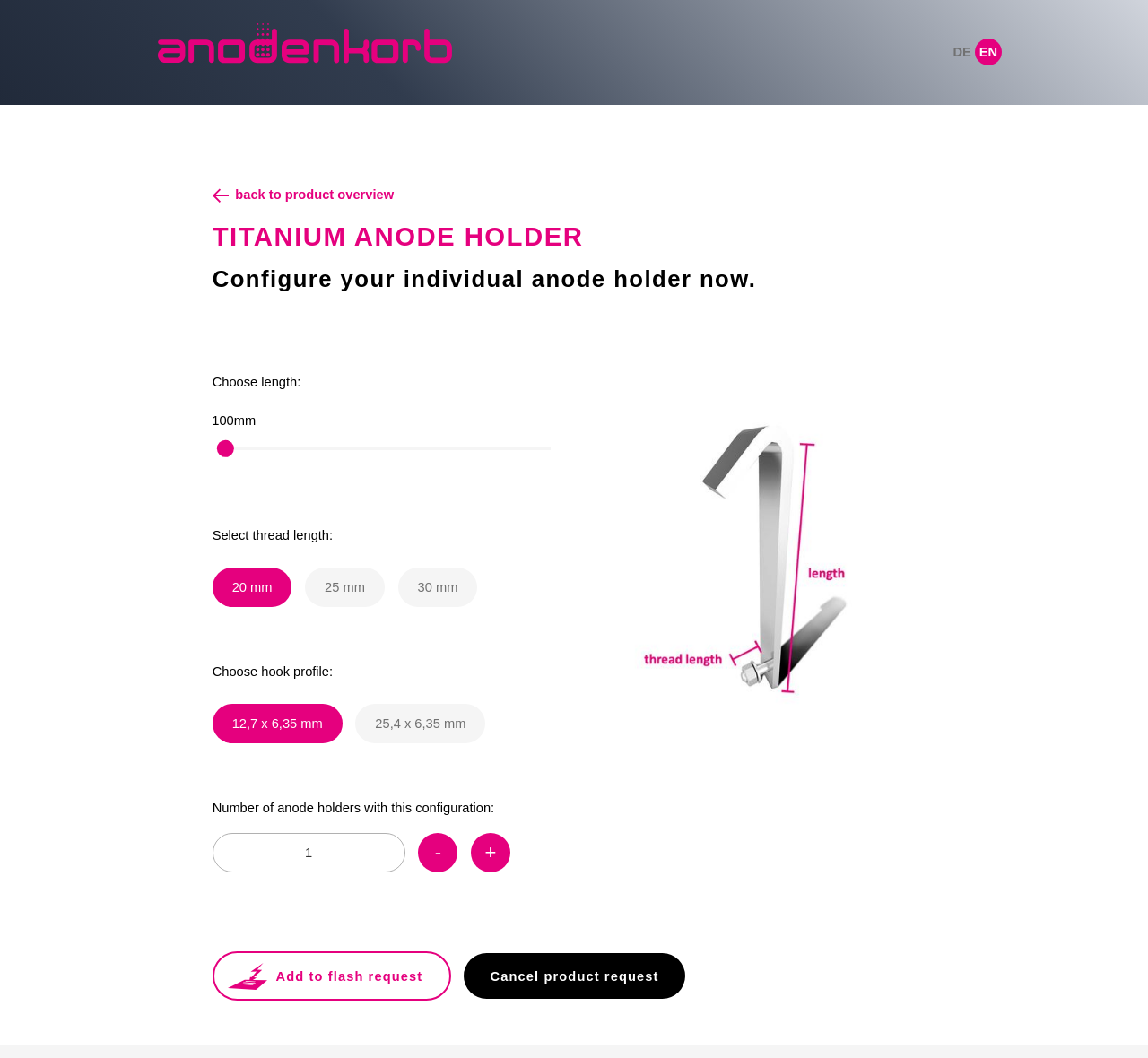Locate the bounding box coordinates of the element's region that should be clicked to carry out the following instruction: "Select language DE". The coordinates need to be four float numbers between 0 and 1, i.e., [left, top, right, bottom].

[0.827, 0.037, 0.849, 0.062]